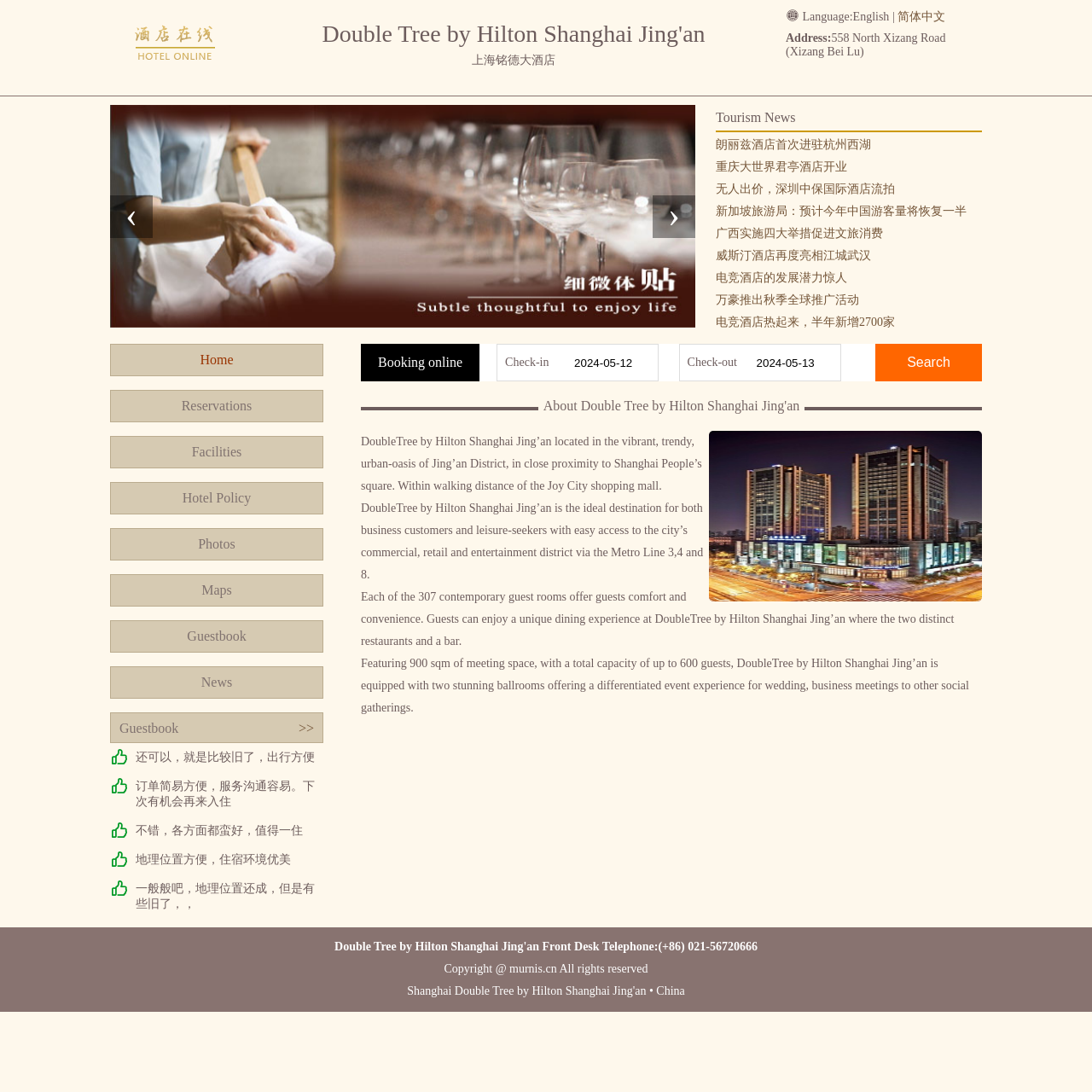Give a comprehensive description of the picture highlighted by the red border.

The image features the logo of the "DoubleTree by Hilton Shanghai Jing'an," a prominent hotel located in Shanghai's Jing'an District. The logo's design is sleek and modern, reflecting the contemporary atmosphere of the hotel. This establishment is known for providing comfort and convenience for both business travelers and leisure seekers, situated near key urban attractions such as the bustling People's Square and Joy City shopping mall. The branding embodies the hotel's commitment to quality service and a welcoming experience for guests, making it a desirable destination for visitors to Shanghai.